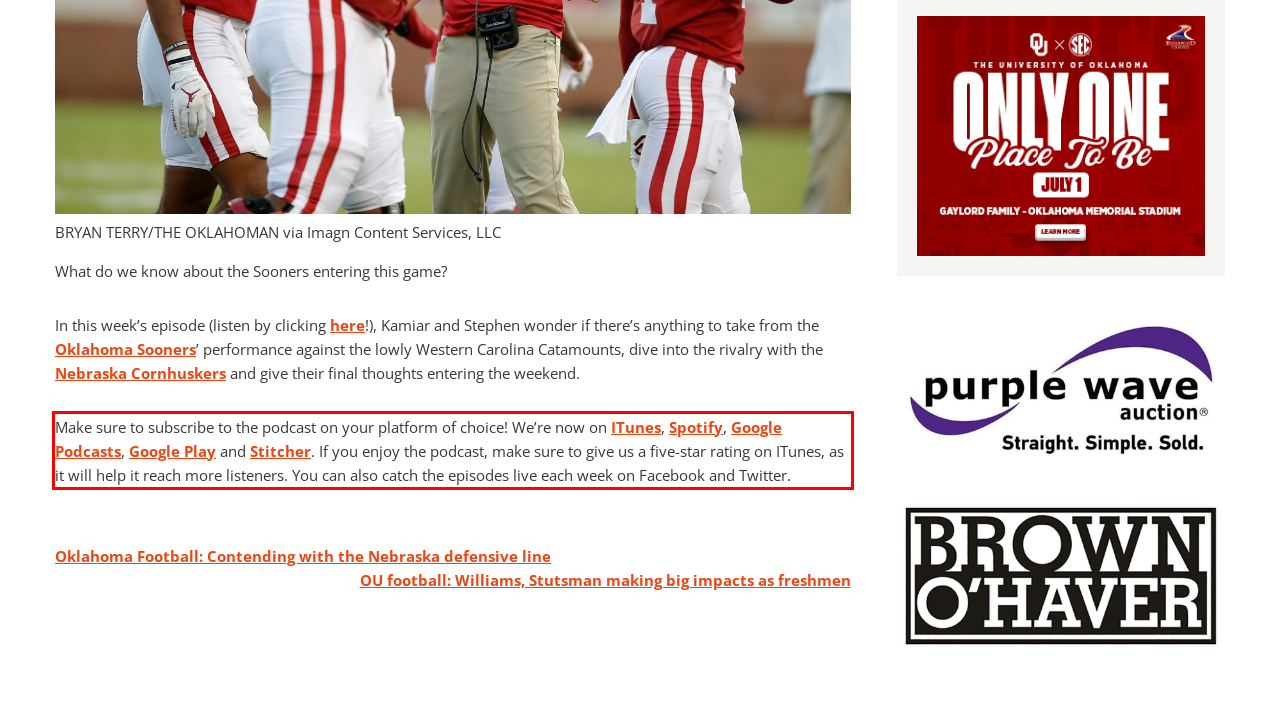Examine the webpage screenshot, find the red bounding box, and extract the text content within this marked area.

Make sure to subscribe to the podcast on your platform of choice! We’re now on ITunes, Spotify, Google Podcasts, Google Play and Stitcher. If you enjoy the podcast, make sure to give us a five-star rating on ITunes, as it will help it reach more listeners. You can also catch the episodes live each week on Facebook and Twitter.